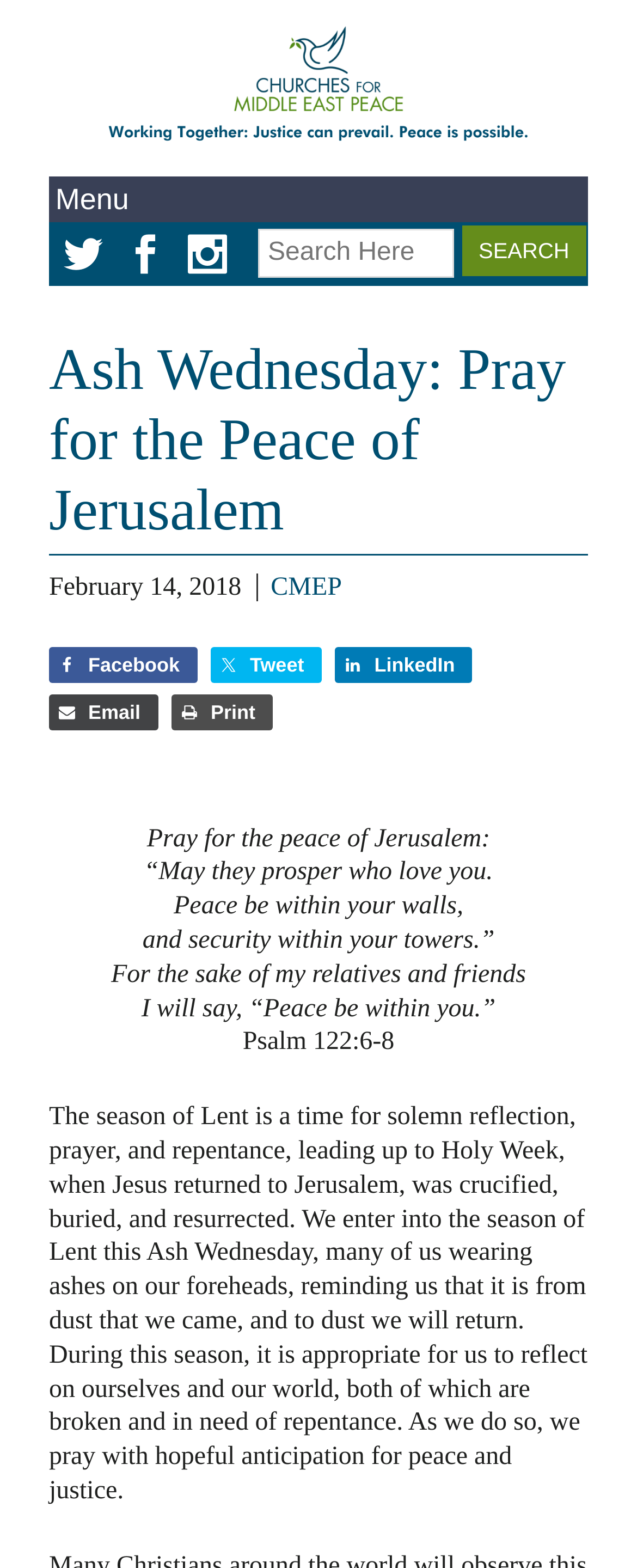Could you determine the bounding box coordinates of the clickable element to complete the instruction: "Tweet this article"? Provide the coordinates as four float numbers between 0 and 1, i.e., [left, top, right, bottom].

[0.331, 0.413, 0.505, 0.436]